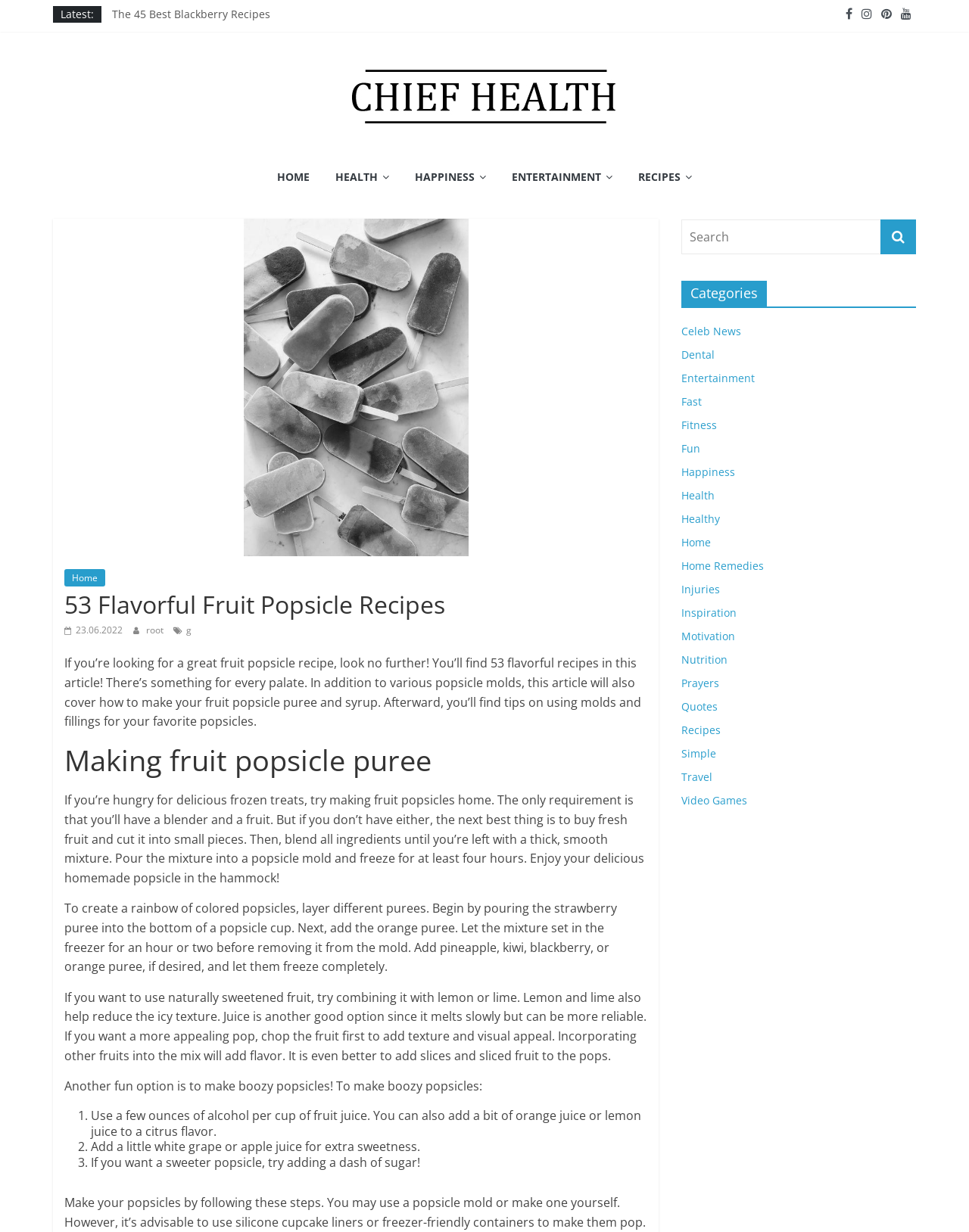How many list markers are there in the boozy popsicles section?
Look at the screenshot and respond with a single word or phrase.

3